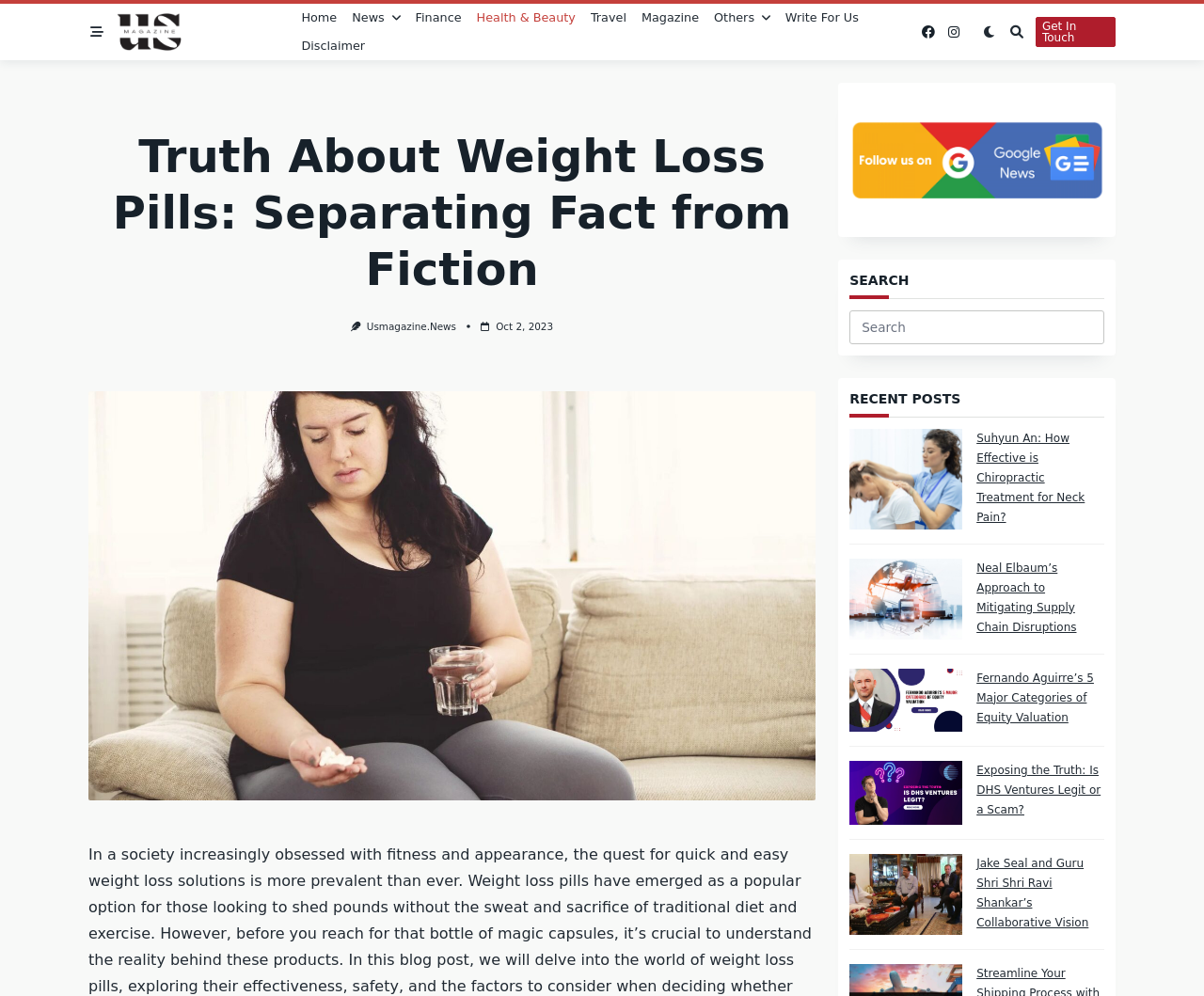Identify the bounding box coordinates for the element that needs to be clicked to fulfill this instruction: "Get in touch with the website". Provide the coordinates in the format of four float numbers between 0 and 1: [left, top, right, bottom].

[0.86, 0.017, 0.927, 0.047]